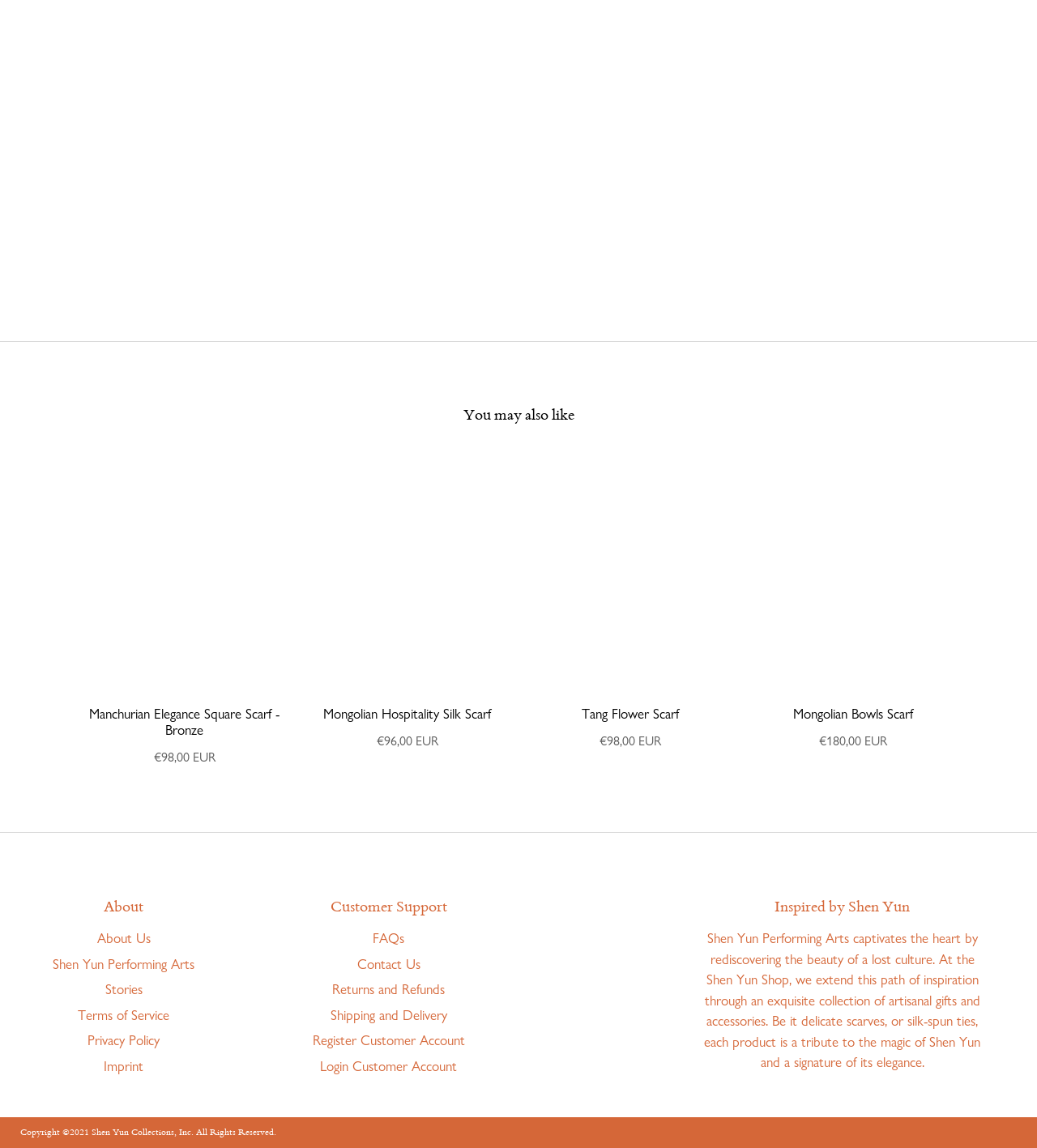Locate the bounding box coordinates of the clickable area to execute the instruction: "view the 'About' section". Provide the coordinates as four float numbers between 0 and 1, represented as [left, top, right, bottom].

[0.051, 0.779, 0.188, 0.8]